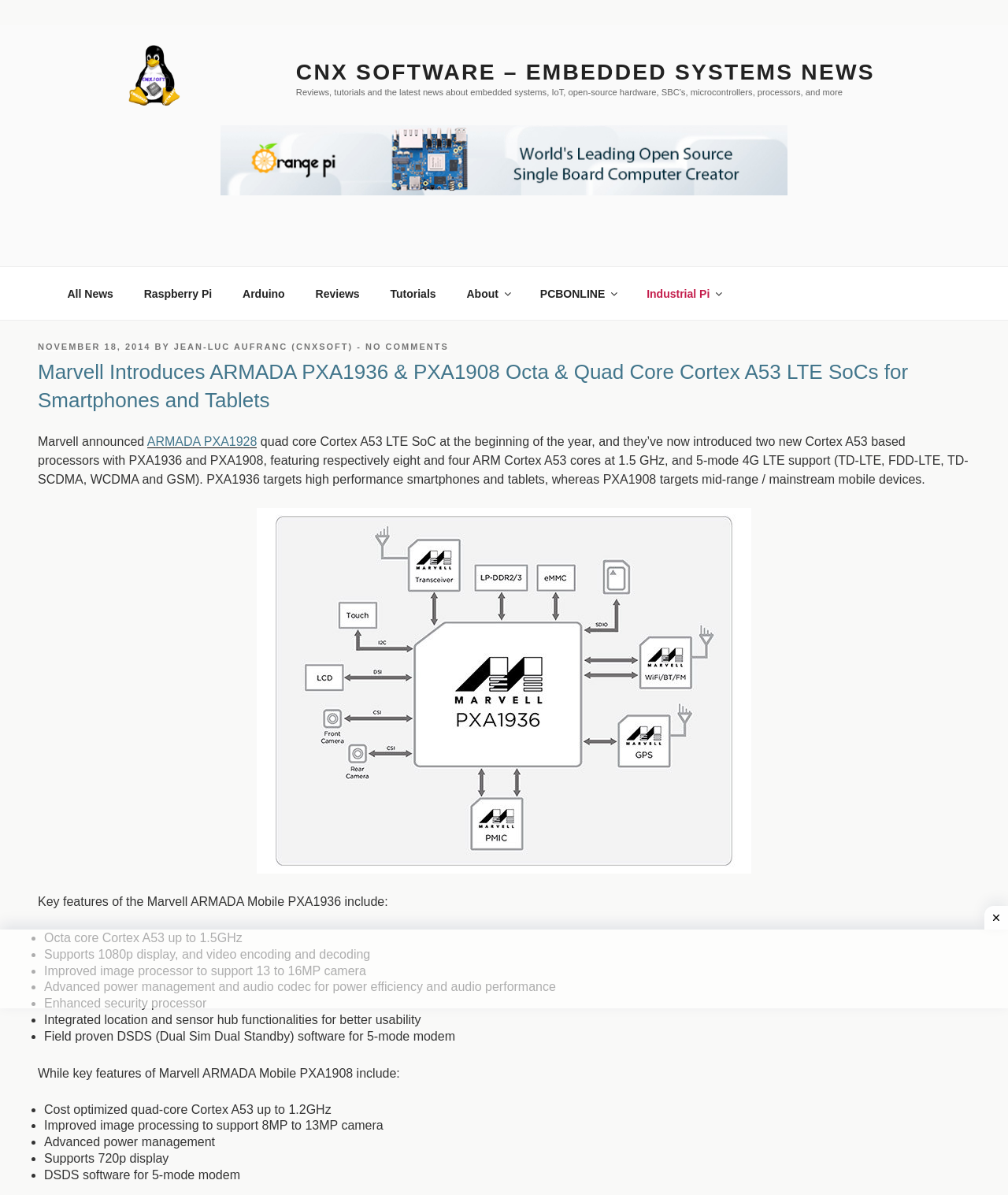Please determine the bounding box coordinates, formatted as (top-left x, top-left y, bottom-right x, bottom-right y), with all values as floating point numbers between 0 and 1. Identify the bounding box of the region described as: November 18, 2014November 18, 2014

[0.038, 0.286, 0.15, 0.294]